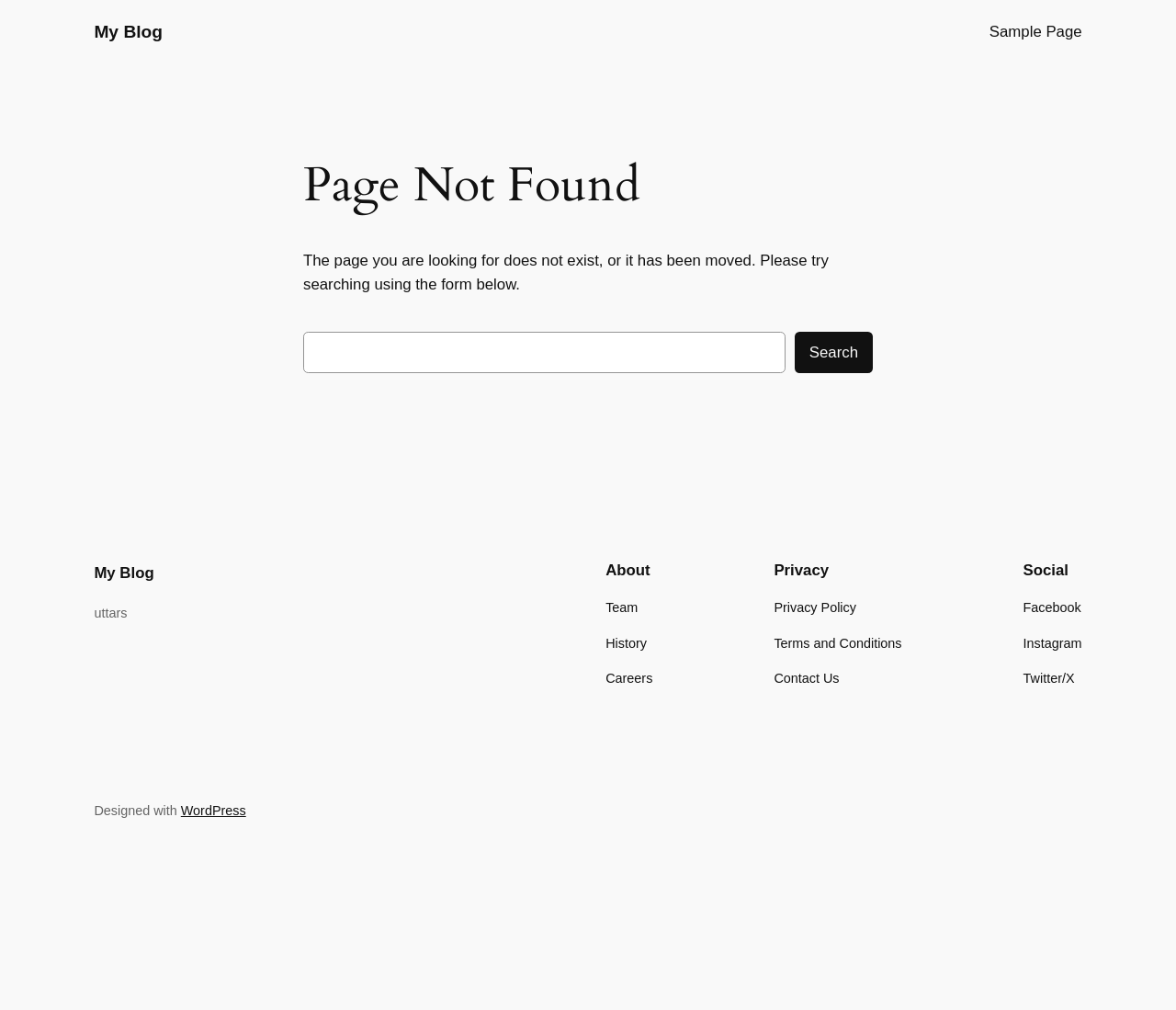Locate the bounding box coordinates of the item that should be clicked to fulfill the instruction: "go to My Blog".

[0.08, 0.022, 0.138, 0.041]